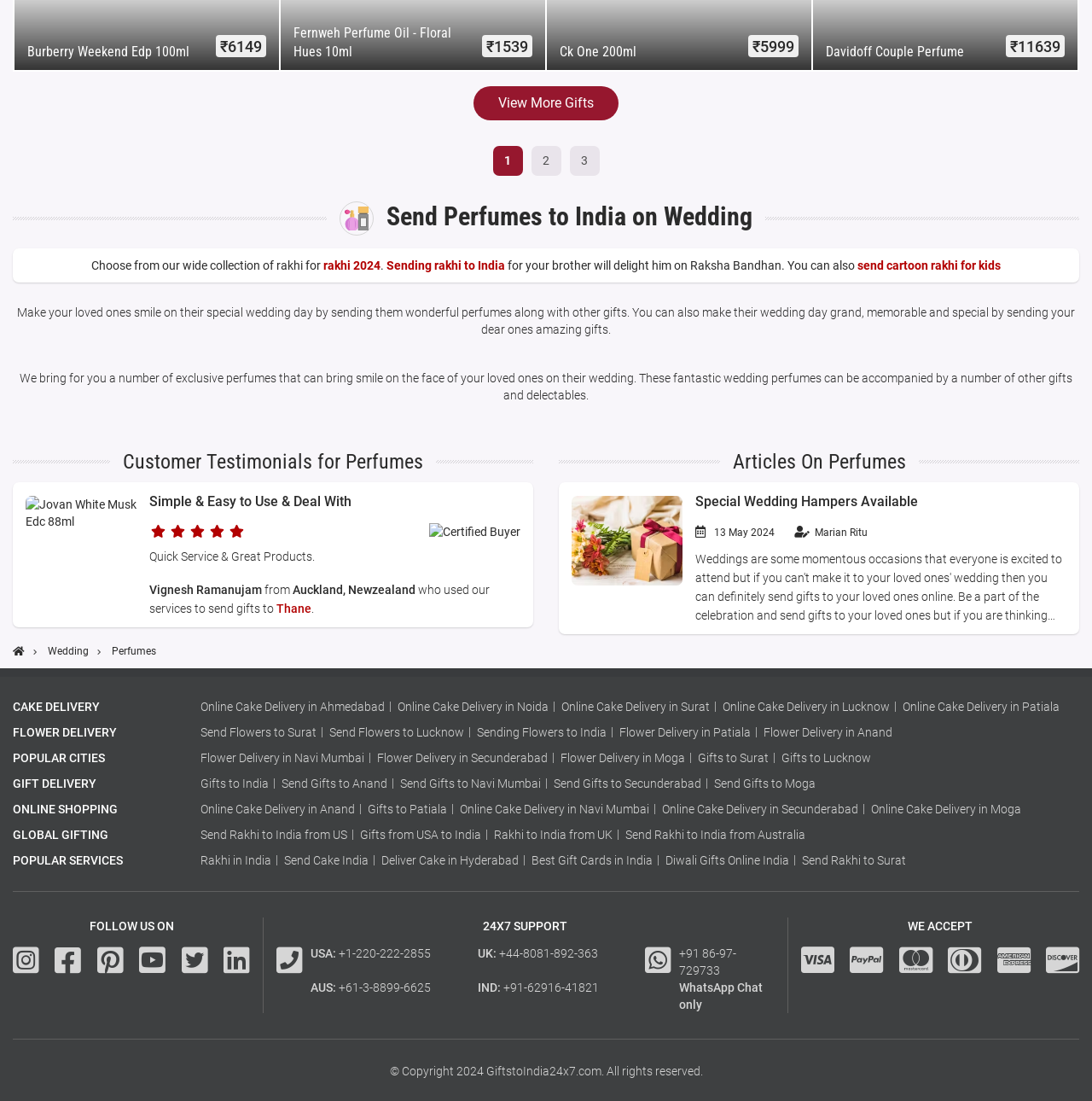Find the bounding box coordinates of the area to click in order to follow the instruction: "Explore special wedding hampers available".

[0.523, 0.522, 0.625, 0.534]